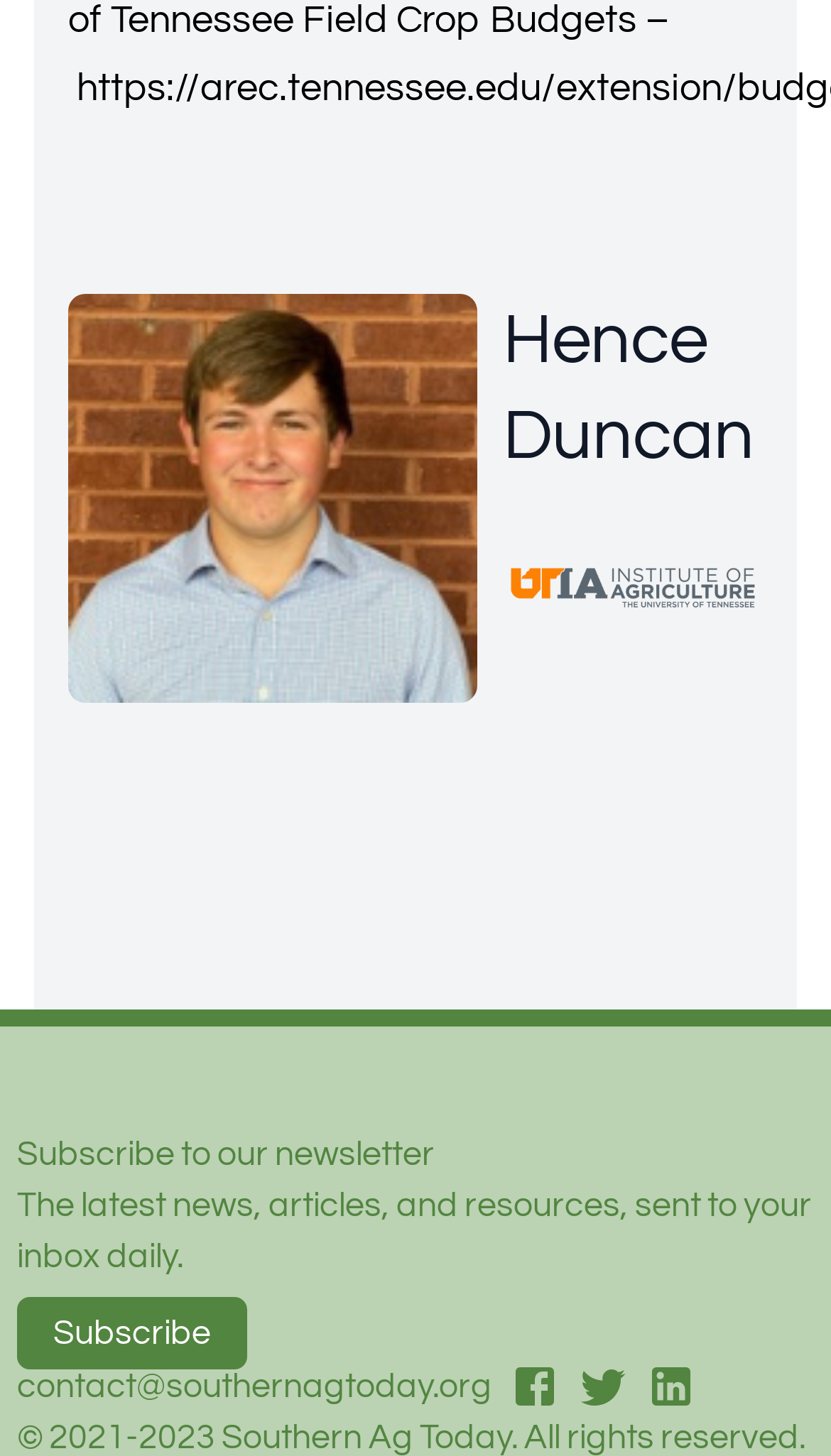Give a one-word or short phrase answer to the question: 
What social media platforms are linked on the webpage?

Facebook, Twitter, LinkedIn